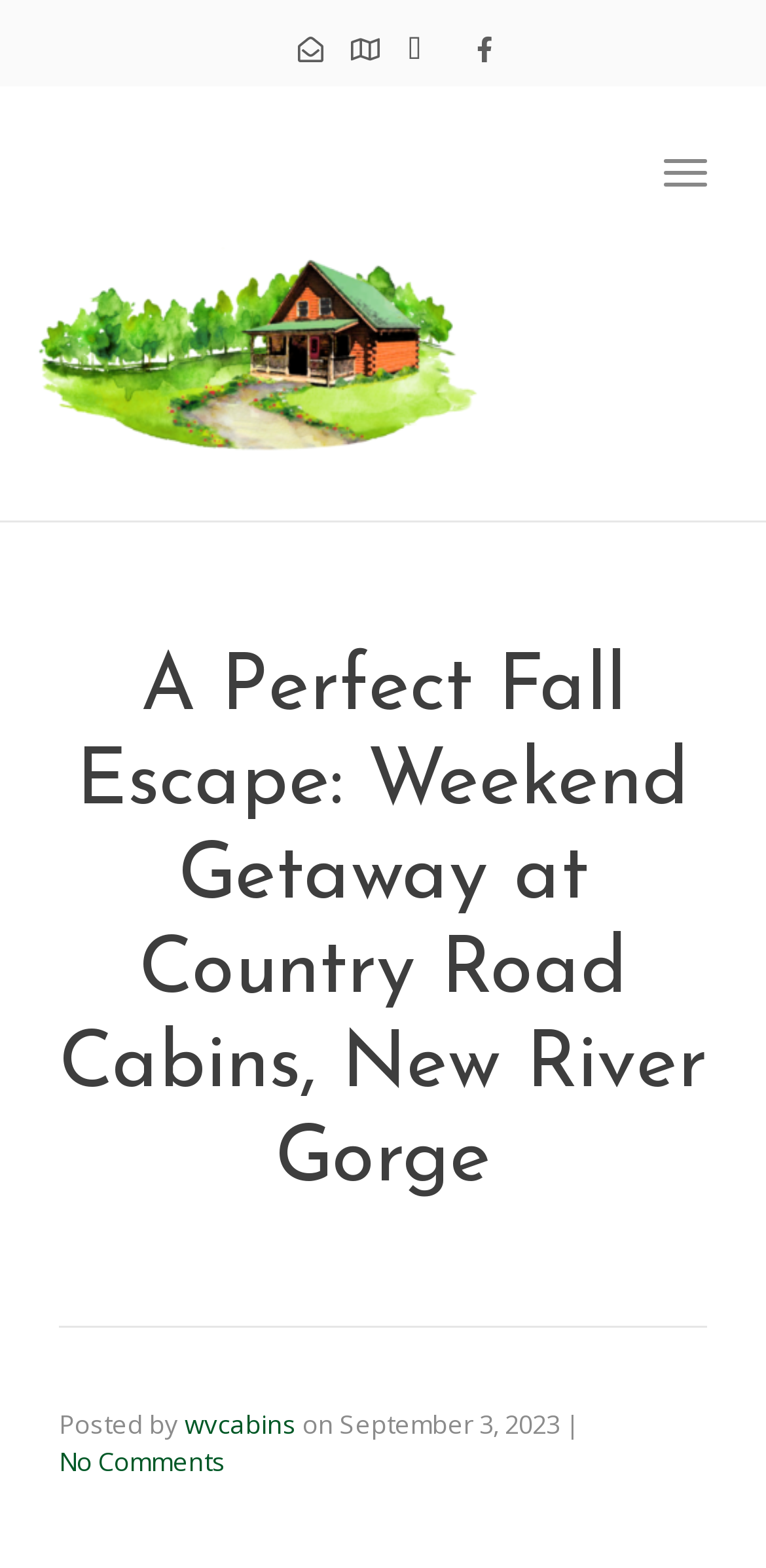Refer to the image and answer the question with as much detail as possible: What is the date of the blog post?

The date of the blog post is 'September 3, 2023' which is mentioned in the timestamp of the post, located at the bottom of the webpage, as indicated by the bounding box coordinates [0.444, 0.896, 0.731, 0.919].